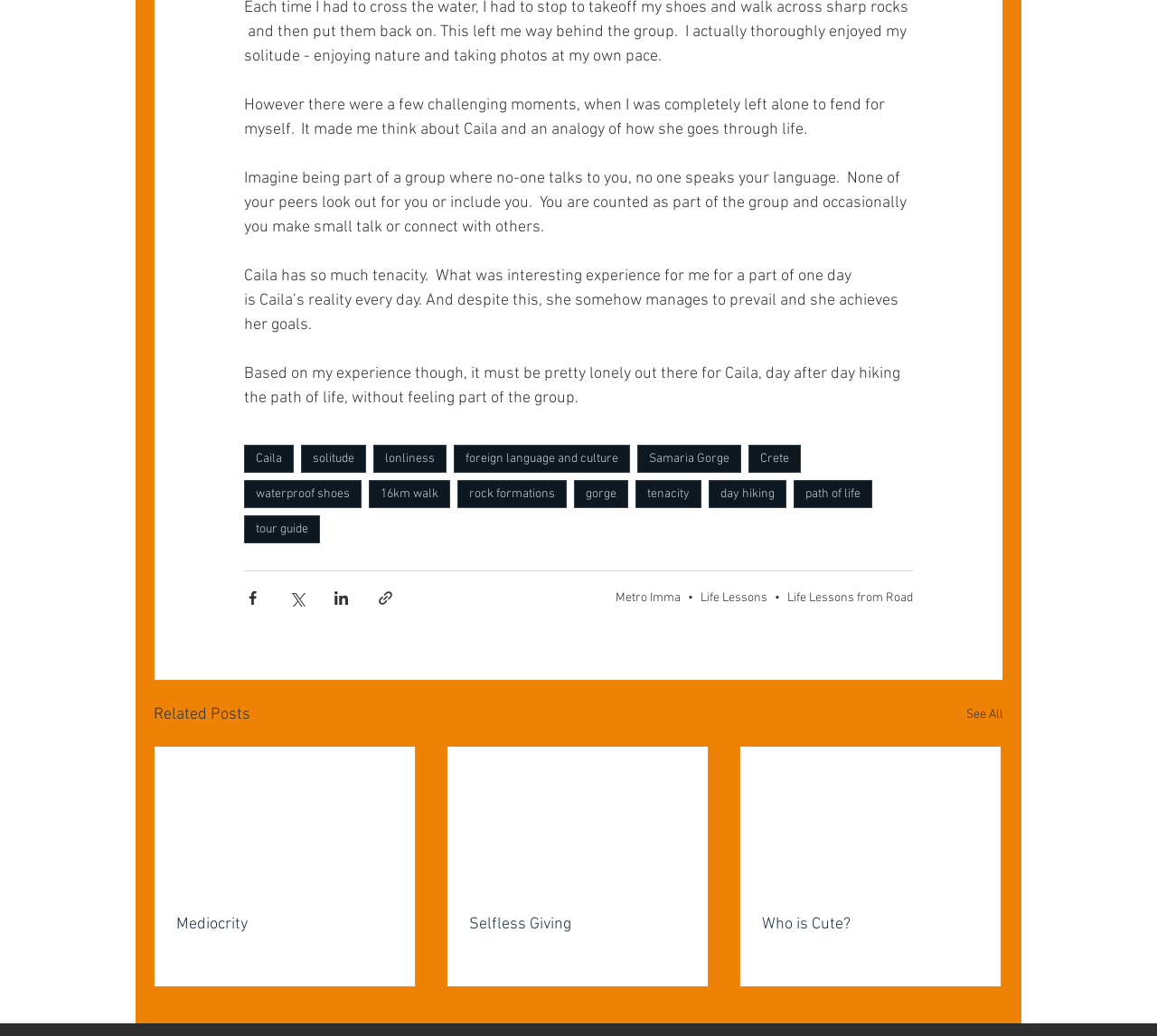Bounding box coordinates are specified in the format (top-left x, top-left y, bottom-right x, bottom-right y). All values are floating point numbers bounded between 0 and 1. Please provide the bounding box coordinate of the region this sentence describes: path of life

[0.686, 0.463, 0.754, 0.49]